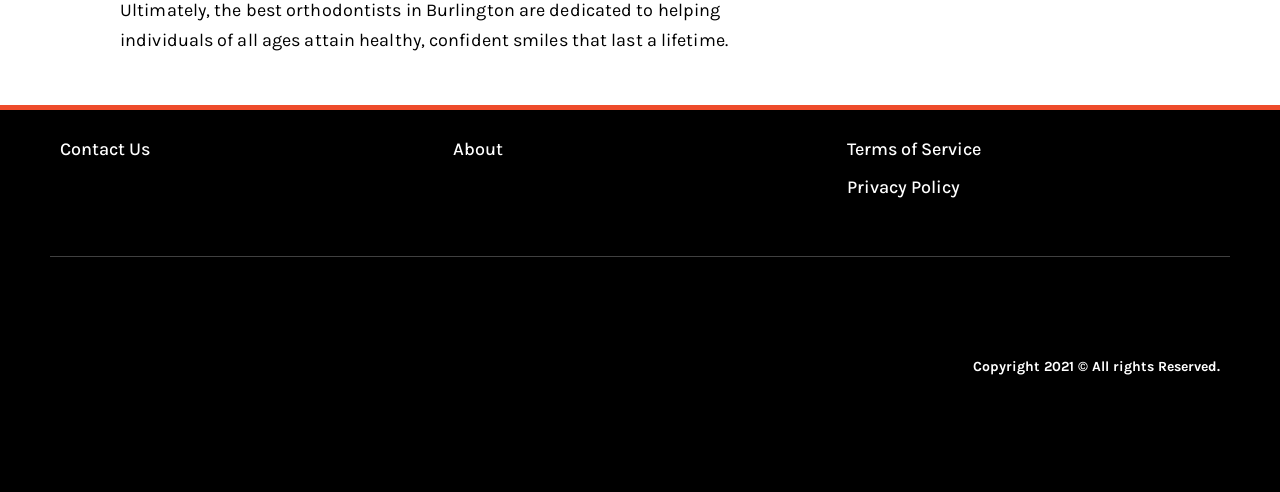Identify the bounding box of the UI component described as: "About".

[0.354, 0.281, 0.393, 0.326]